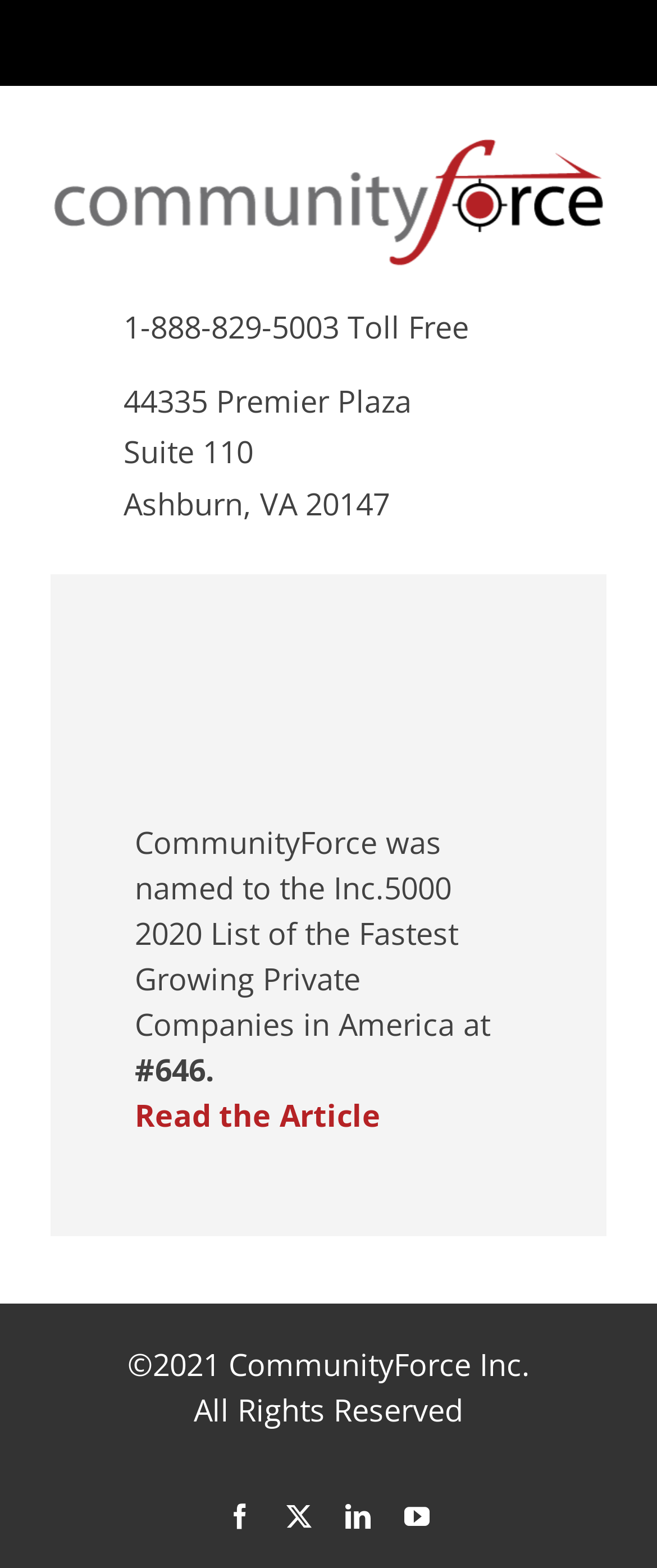Extract the bounding box coordinates for the UI element described by the text: "aria-label="CF Inc 5000 decal simple"". The coordinates should be in the form of [left, top, right, bottom] with values between 0 and 1.

[0.205, 0.406, 0.462, 0.431]